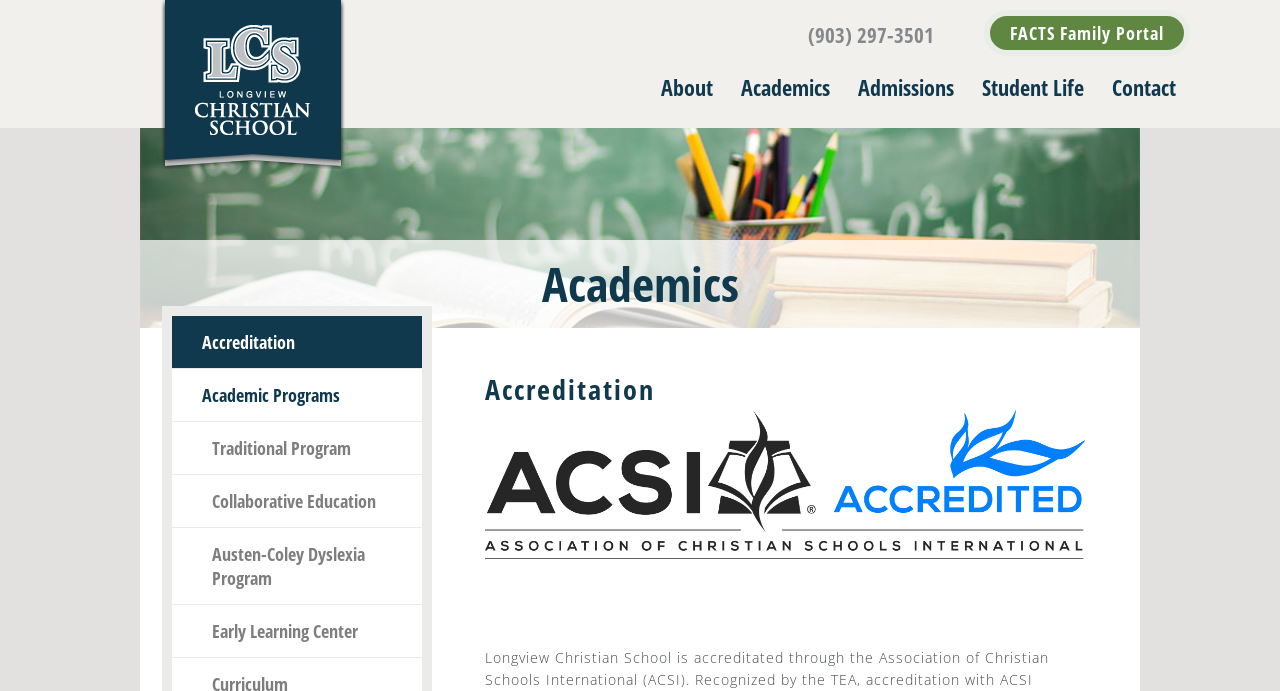Please locate the bounding box coordinates of the region I need to click to follow this instruction: "explore traditional program".

[0.134, 0.611, 0.33, 0.687]